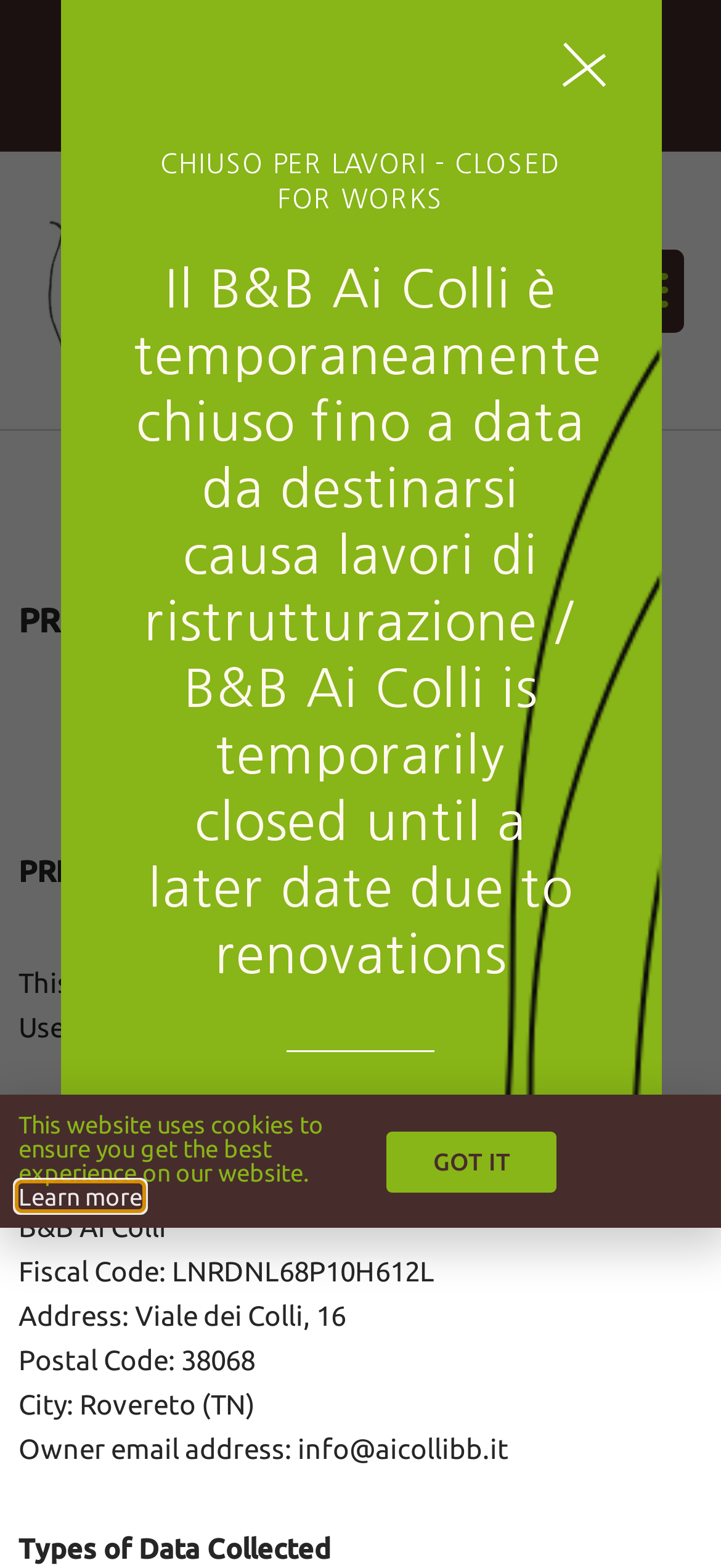Please locate the bounding box coordinates of the element that should be clicked to achieve the given instruction: "Toggle the menu".

[0.833, 0.159, 0.949, 0.212]